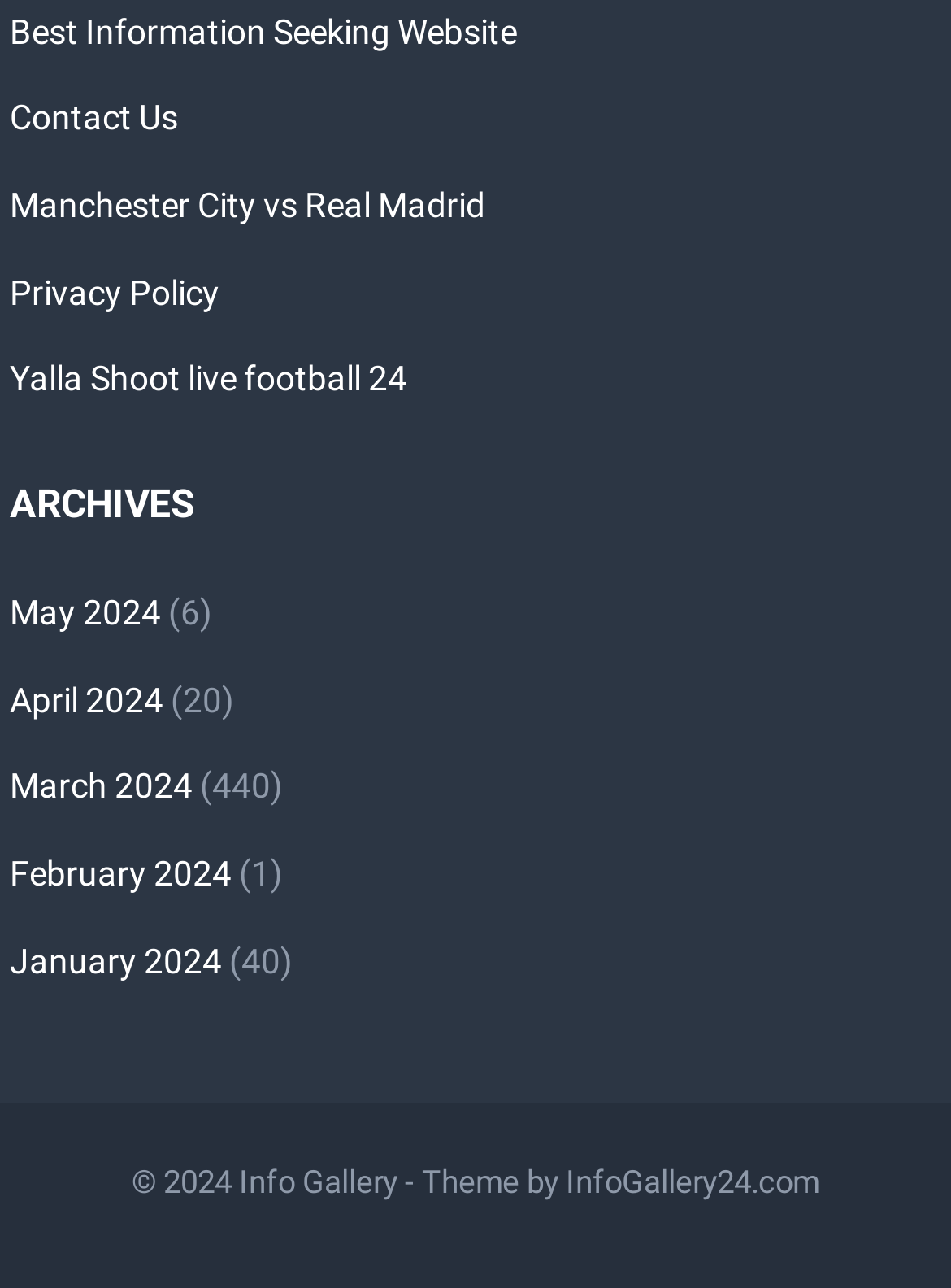Please identify the bounding box coordinates of the element that needs to be clicked to execute the following command: "Visit the best information seeking website". Provide the bounding box using four float numbers between 0 and 1, formatted as [left, top, right, bottom].

[0.01, 0.009, 0.543, 0.039]